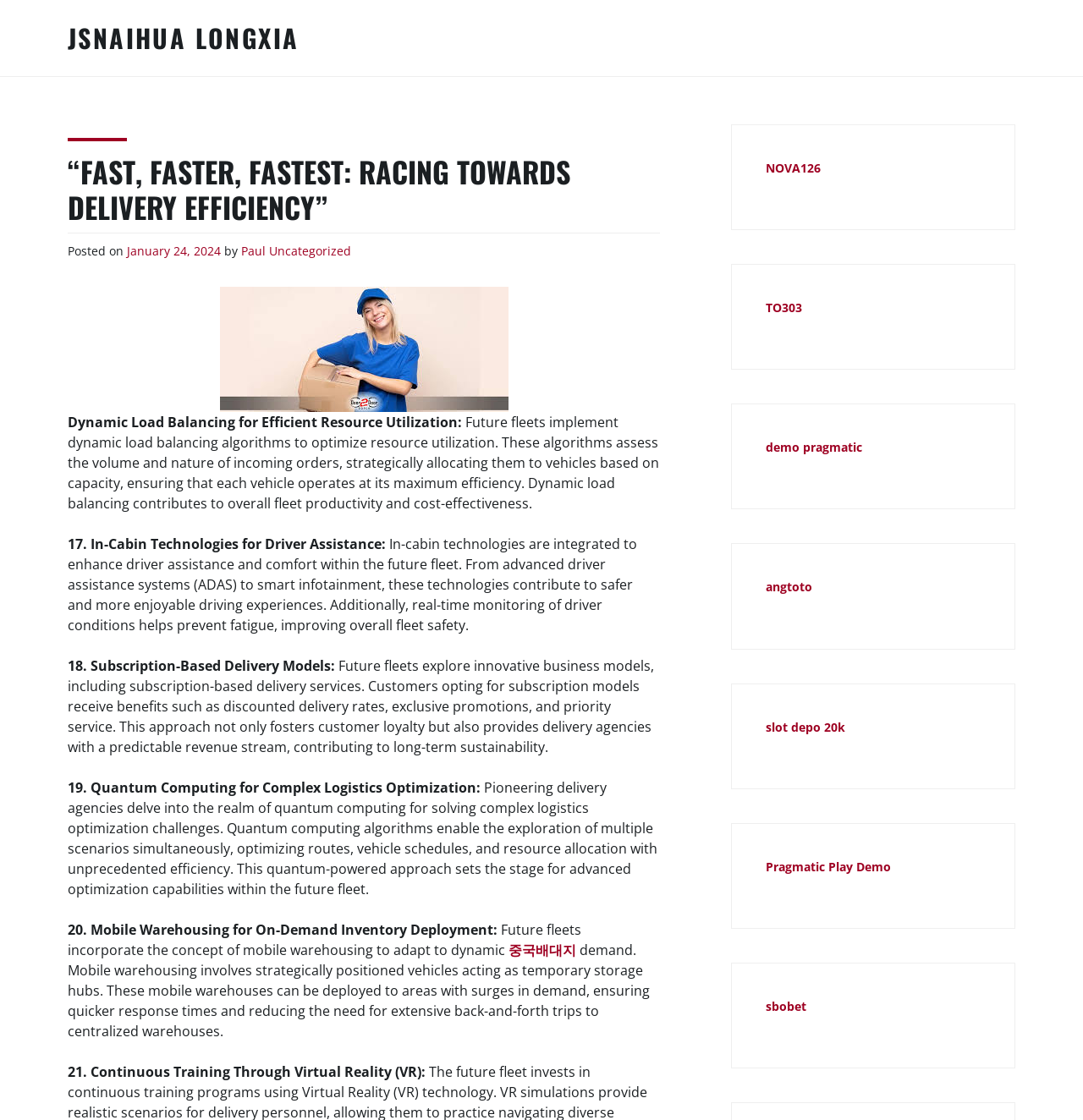Generate a comprehensive description of the contents of the webpage.

This webpage appears to be a blog post or article discussing the topic of delivery efficiency, with a focus on innovative technologies and strategies. At the top of the page, there is a header section that includes the title "Fast, Faster, Fastest: Racing Towards Delivery Efficiency" and the author's name, "Jsnaihua Longxia". Below the title, there is a section with the date "January 24, 2024" and the author's name "Paul" again, along with a category label "Uncategorized".

The main content of the page is divided into several sections, each with a numbered heading and a brief description of a specific technology or strategy related to delivery efficiency. These sections are arranged in a vertical column, with each section building on the previous one.

The first section discusses dynamic load balancing for efficient resource utilization, followed by sections on in-cabin technologies for driver assistance, subscription-based delivery models, quantum computing for complex logistics optimization, mobile warehousing for on-demand inventory deployment, and continuous training through virtual reality.

To the right of the main content, there is a sidebar with several links to external websites or resources, including "NOVA126", "TO303", "demo pragmatic", "angtoto", "slot depo 20k", "Pragmatic Play Demo", and "sbobet". These links appear to be unrelated to the main content of the page.

Overall, the webpage presents a series of innovative ideas and technologies related to delivery efficiency, with a focus on optimizing resources, improving driver experience, and enhancing customer satisfaction.